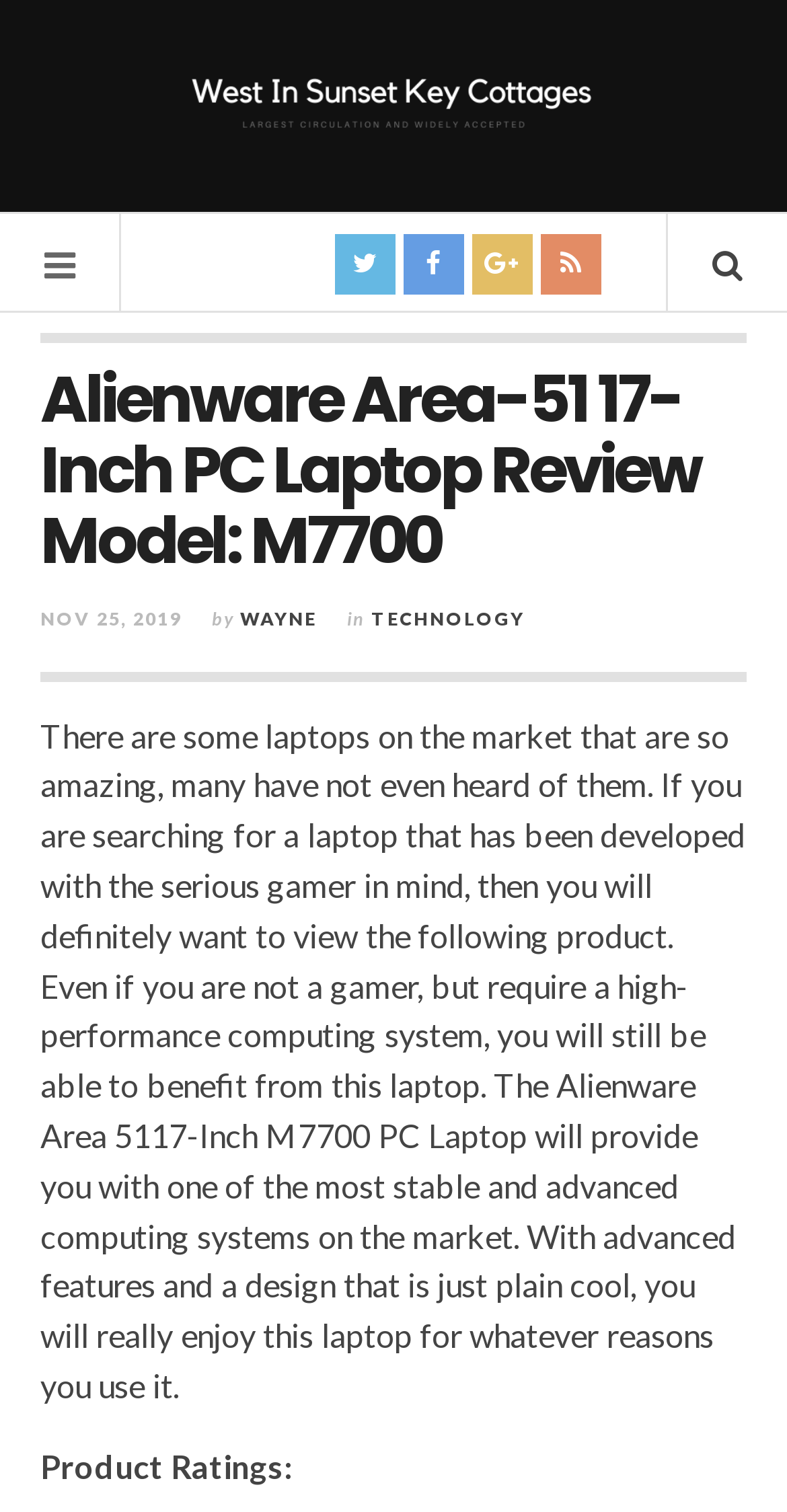Using the information in the image, give a comprehensive answer to the question: 
What is the category of the product being reviewed?

I found the answer by looking at the content of the review, which mentions 'laptop' and 'gamer' and 'high-performance computing system'. This suggests that the product being reviewed is a laptop.